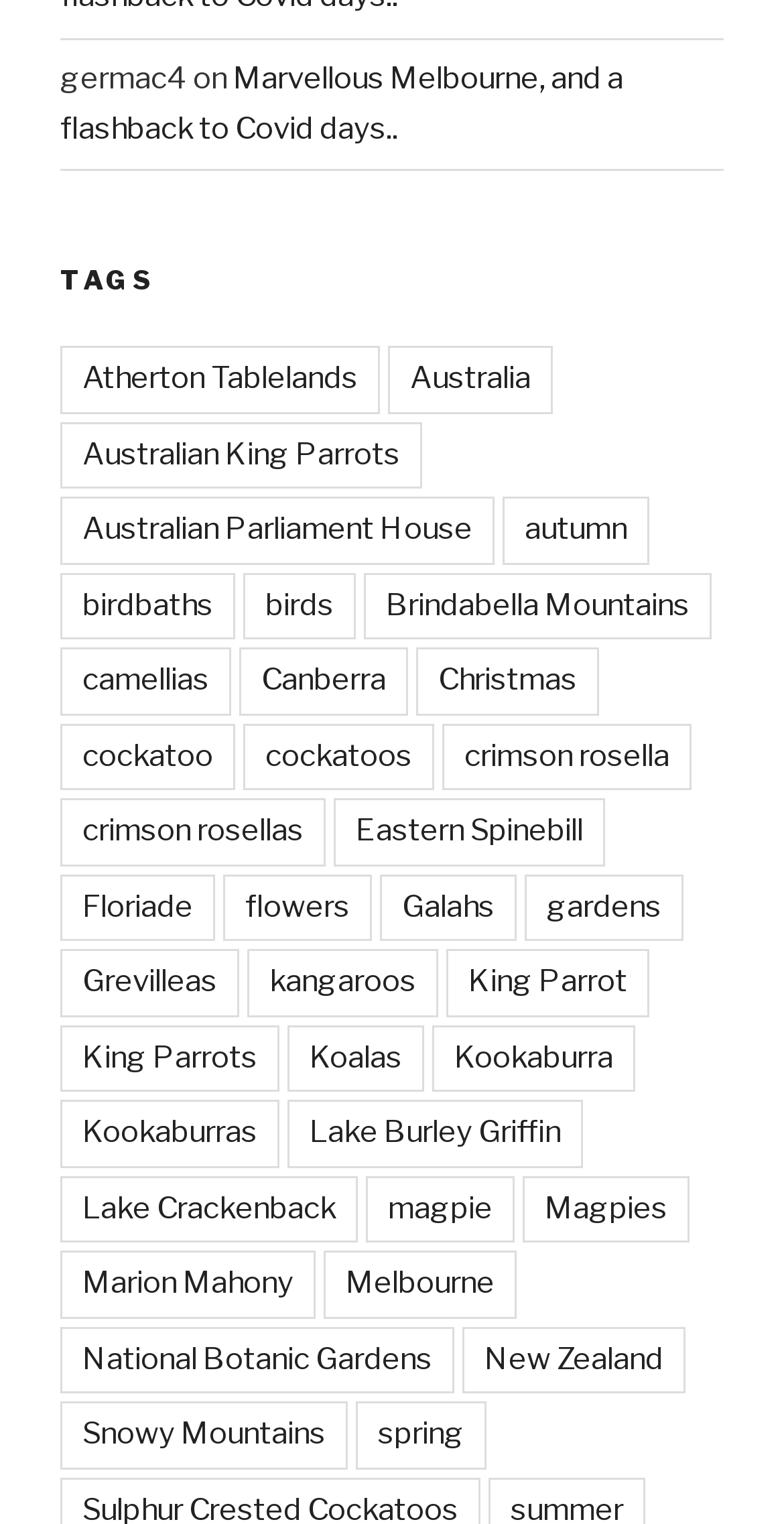Respond with a single word or phrase to the following question: What is the category of the webpage based on its content?

Travel or Nature